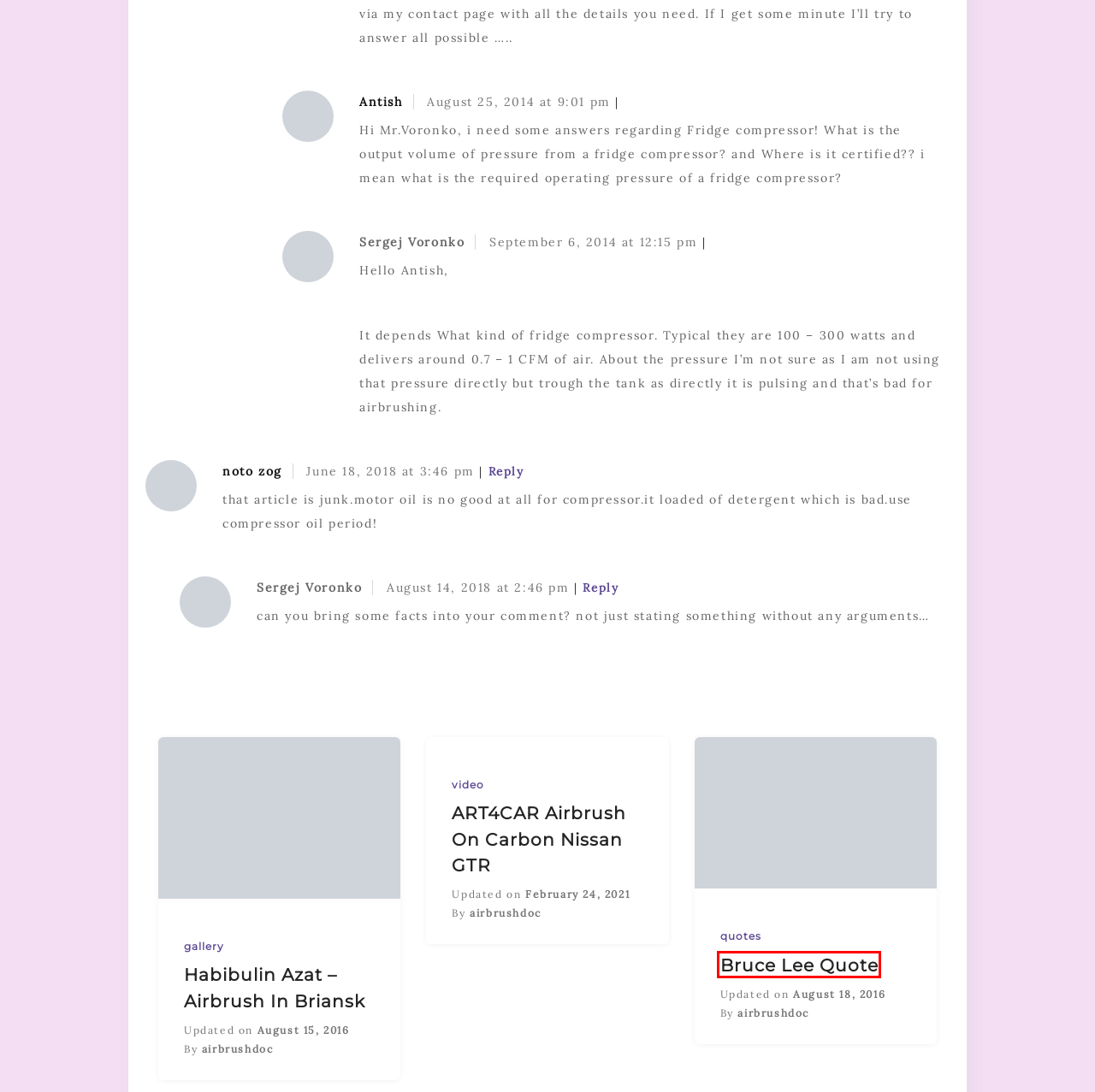Observe the screenshot of a webpage with a red bounding box around an element. Identify the webpage description that best fits the new page after the element inside the bounding box is clicked. The candidates are:
A. Bruce Lee Quote < airbrushdoc.com
B. Habibulin Azat - Airbrush in Briansk < airbrushdoc.com
C. video Archives < airbrushdoc.com
D. ART4CAR Airbrush on carbon Nissan GTR < airbrushdoc.com
E. quotes Archives < airbrushdoc.com
F. DYI: Homemade Airbrush Compressor
G. < airbrushdoc.com
H. gallery Archives < airbrushdoc.com

A